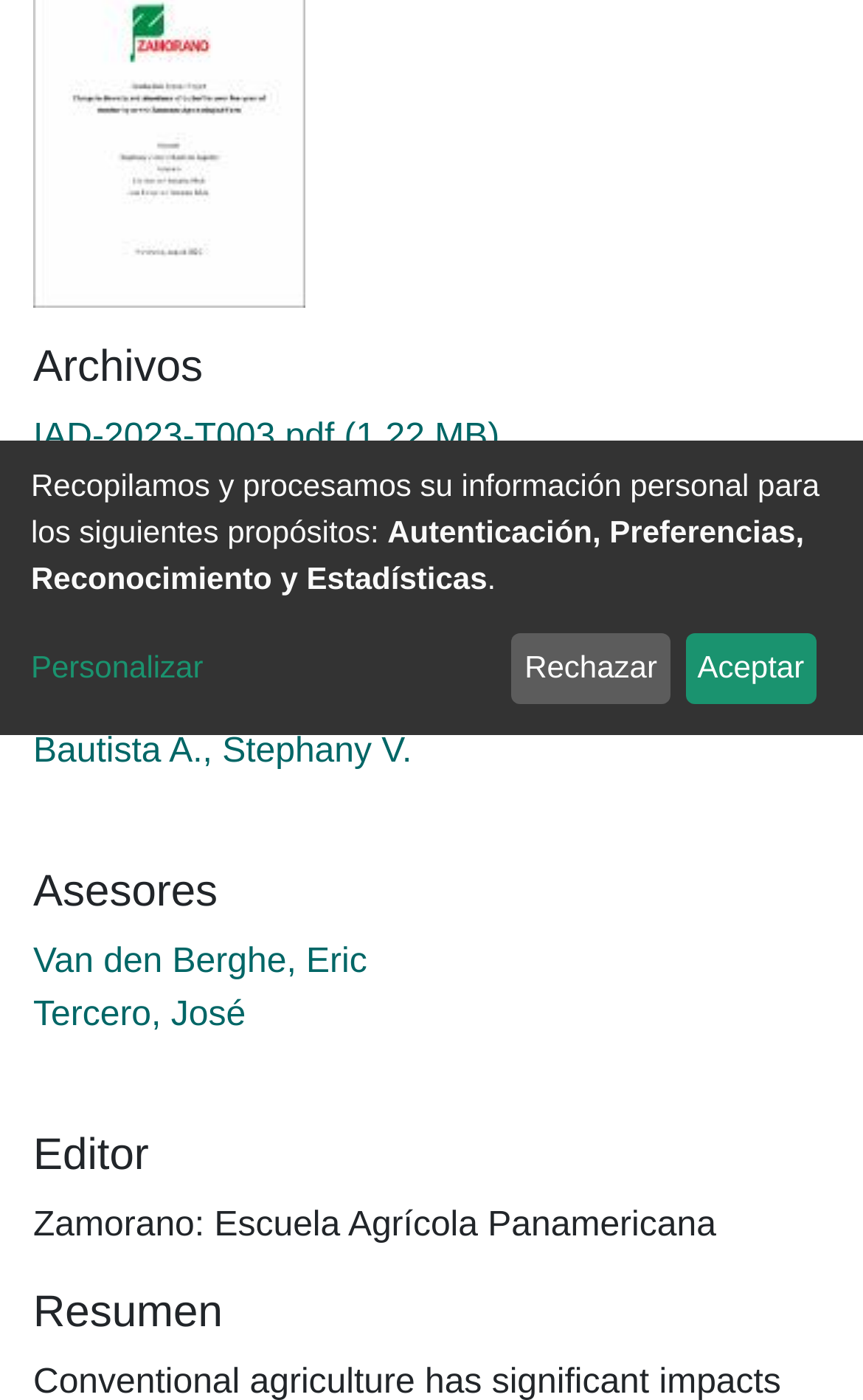Find the bounding box coordinates for the UI element whose description is: "adverse reactions". The coordinates should be four float numbers between 0 and 1, in the format [left, top, right, bottom].

None